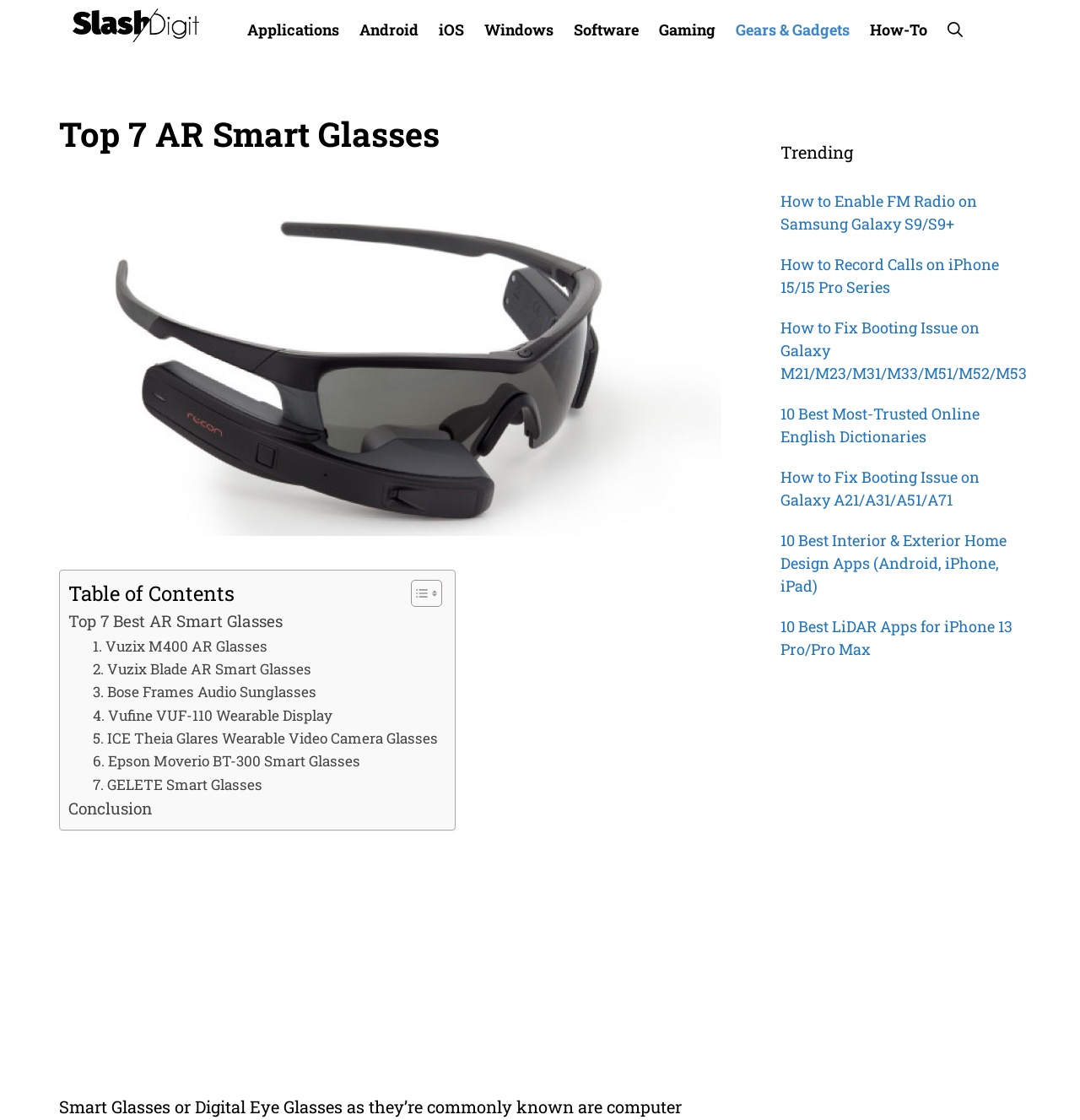Locate the bounding box coordinates of the clickable area to execute the instruction: "Read about the Vuzix M400 AR Glasses". Provide the coordinates as four float numbers between 0 and 1, represented as [left, top, right, bottom].

[0.086, 0.566, 0.247, 0.587]